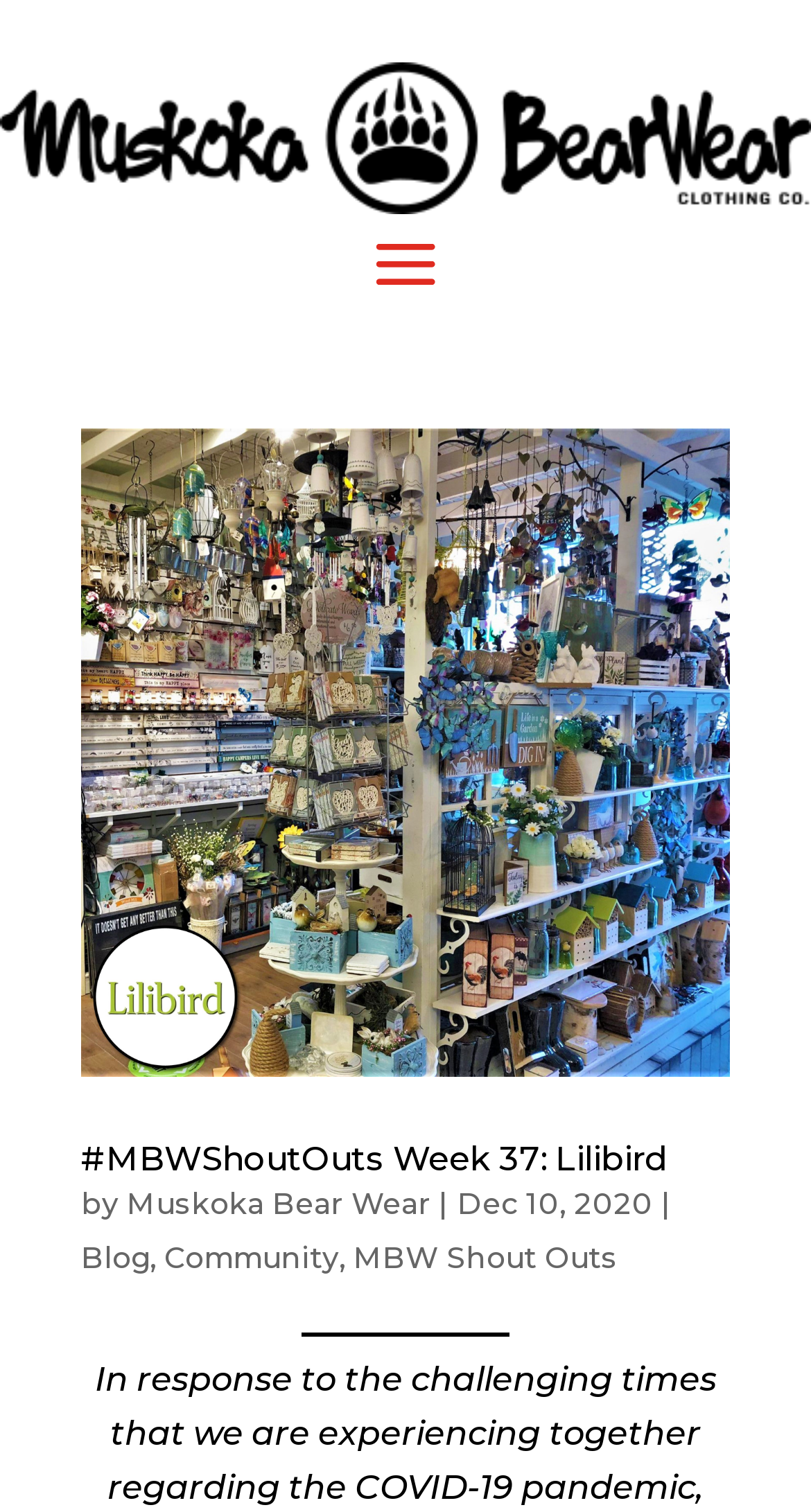Identify the bounding box of the UI element that matches this description: "alt="Muskoka Bear Wear Blog"".

[0.0, 0.041, 1.0, 0.142]